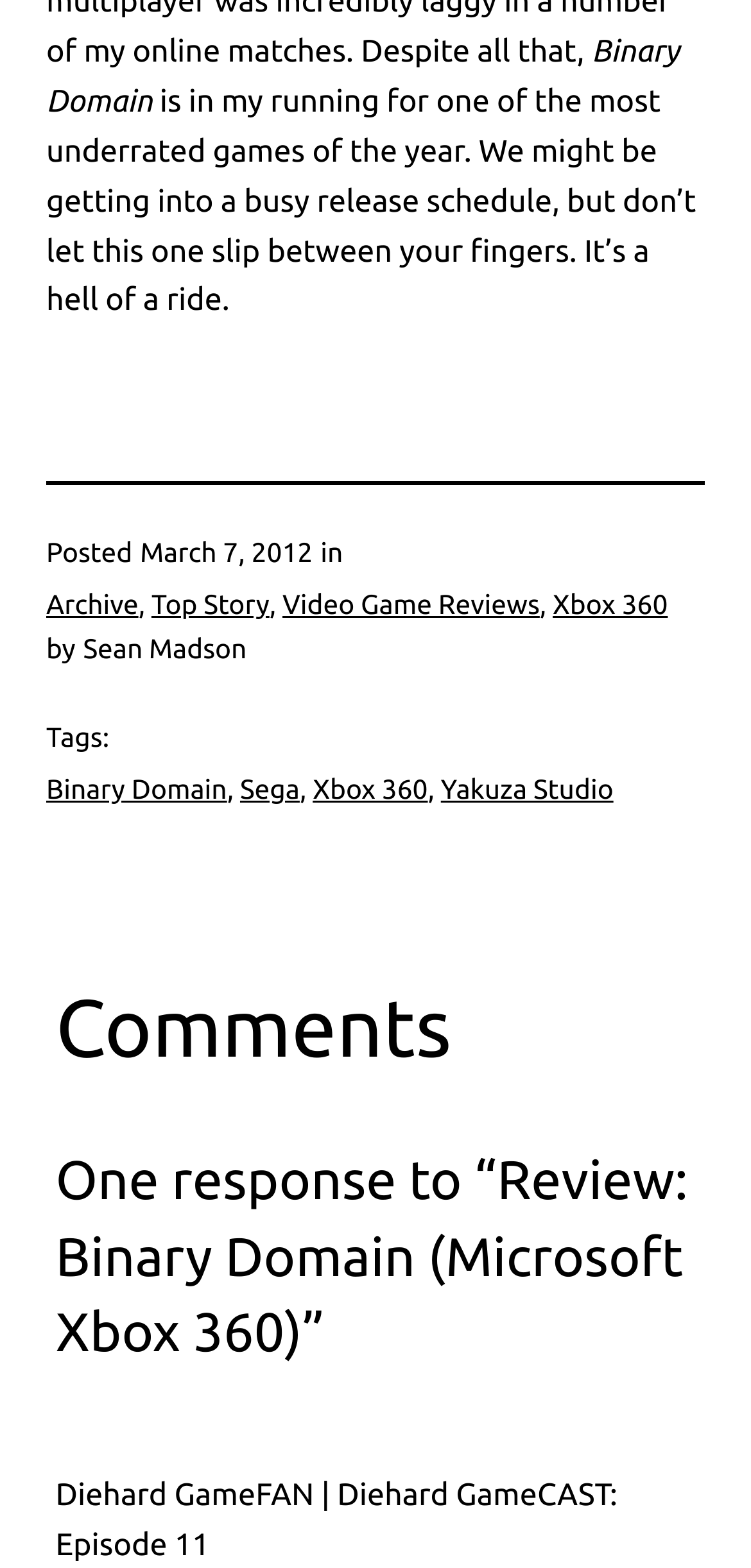Respond to the following question using a concise word or phrase: 
What platform is the game reviewed on?

Xbox 360